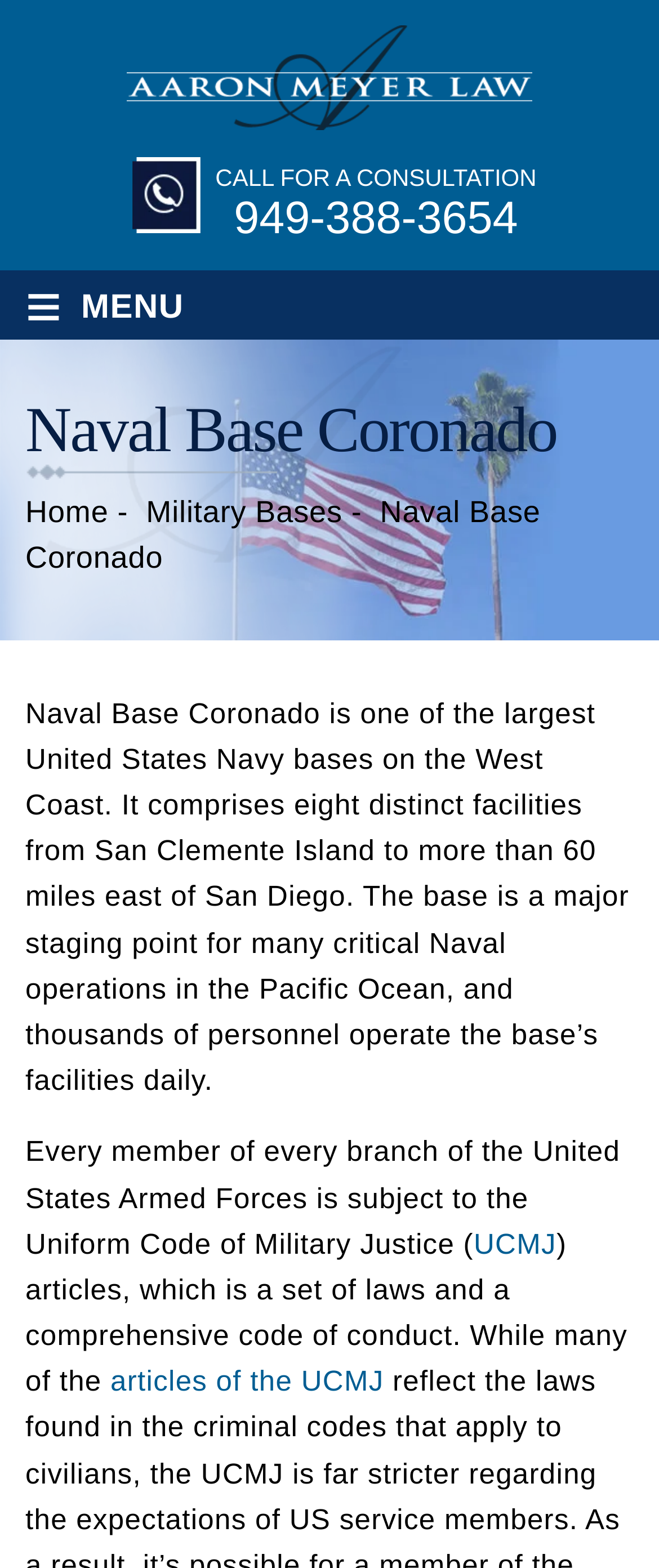Generate the text content of the main heading of the webpage.

Naval Base Coronado